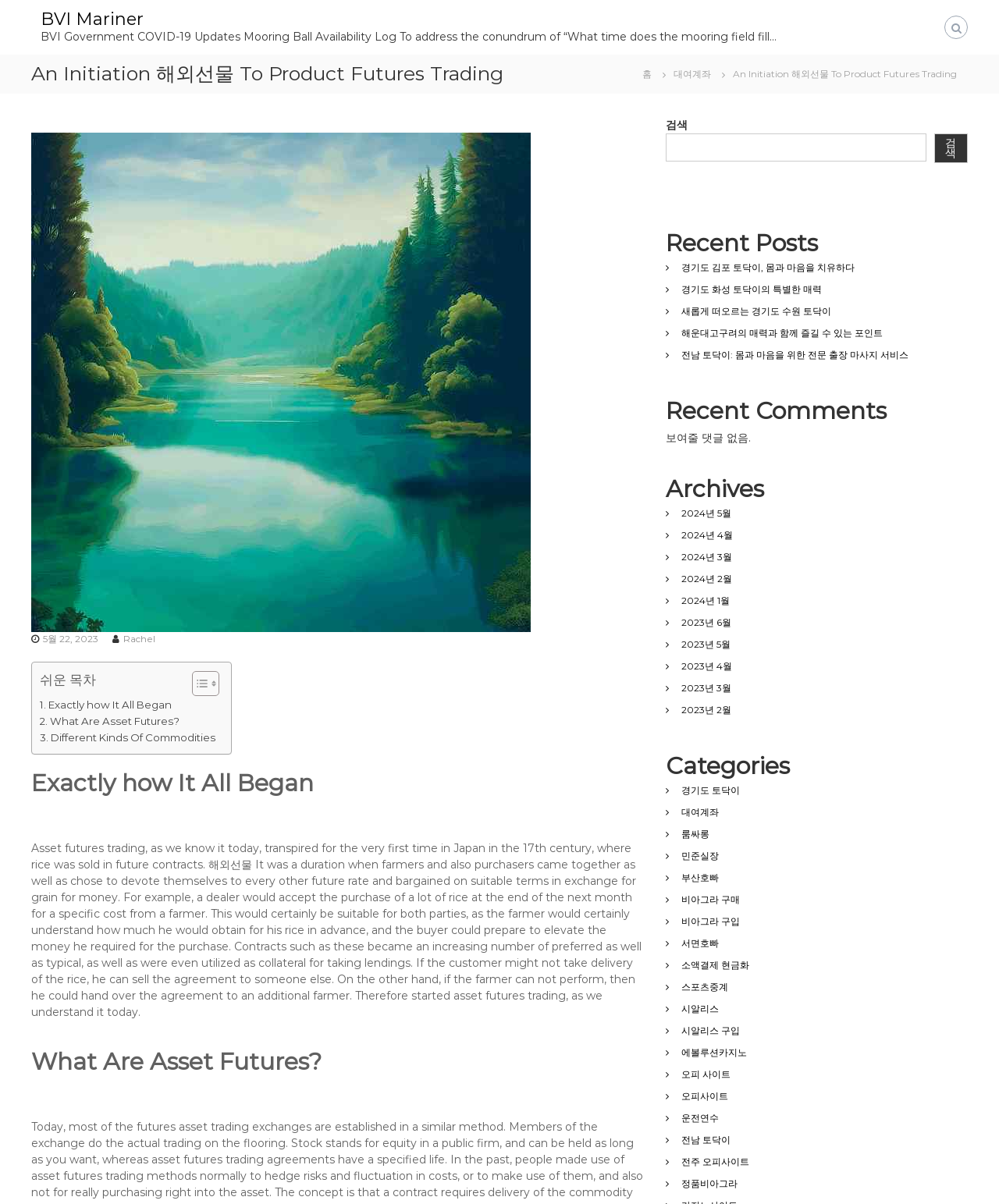Pinpoint the bounding box coordinates of the element you need to click to execute the following instruction: "Visit Facebook". The bounding box should be represented by four float numbers between 0 and 1, in the format [left, top, right, bottom].

None